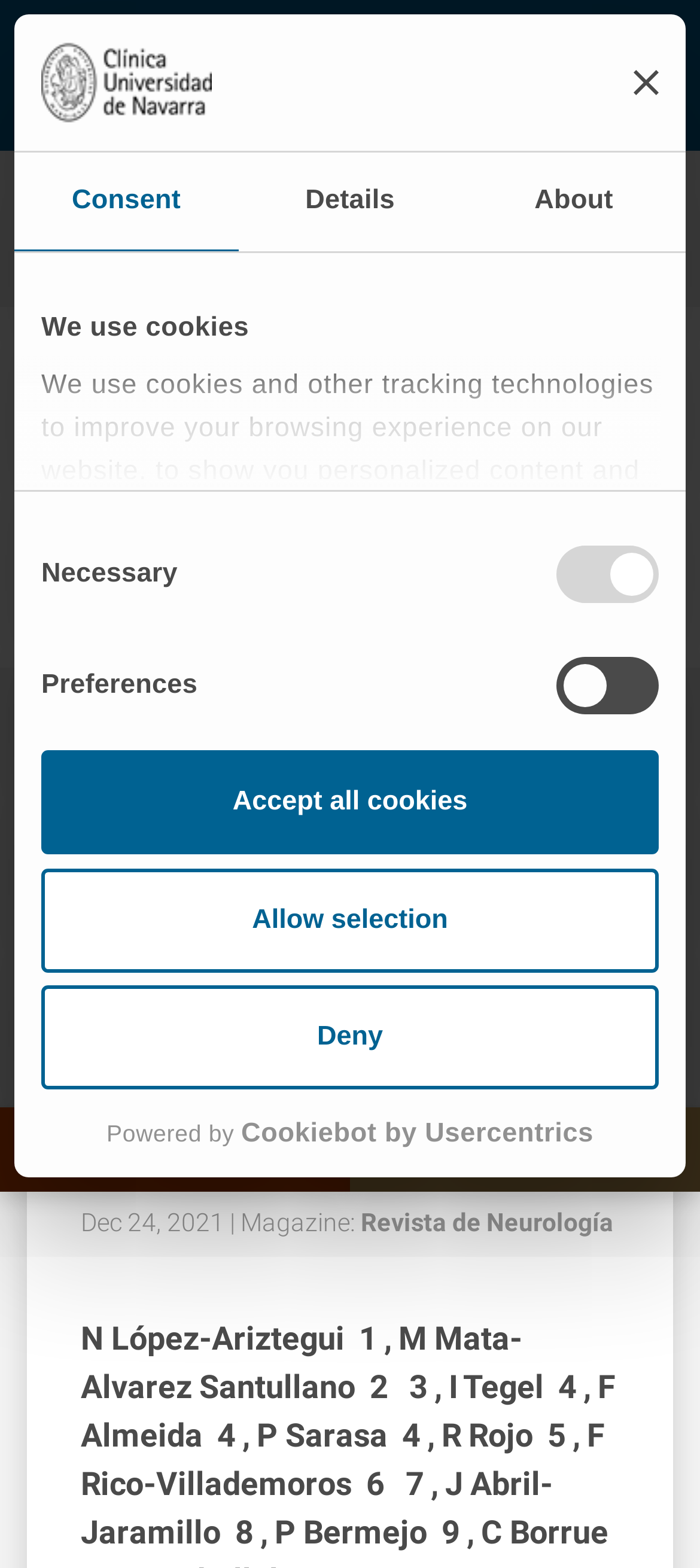Identify the webpage's primary heading and generate its text.

Opicapone for the treatment of Parkinson's disease: real-life data in Spain